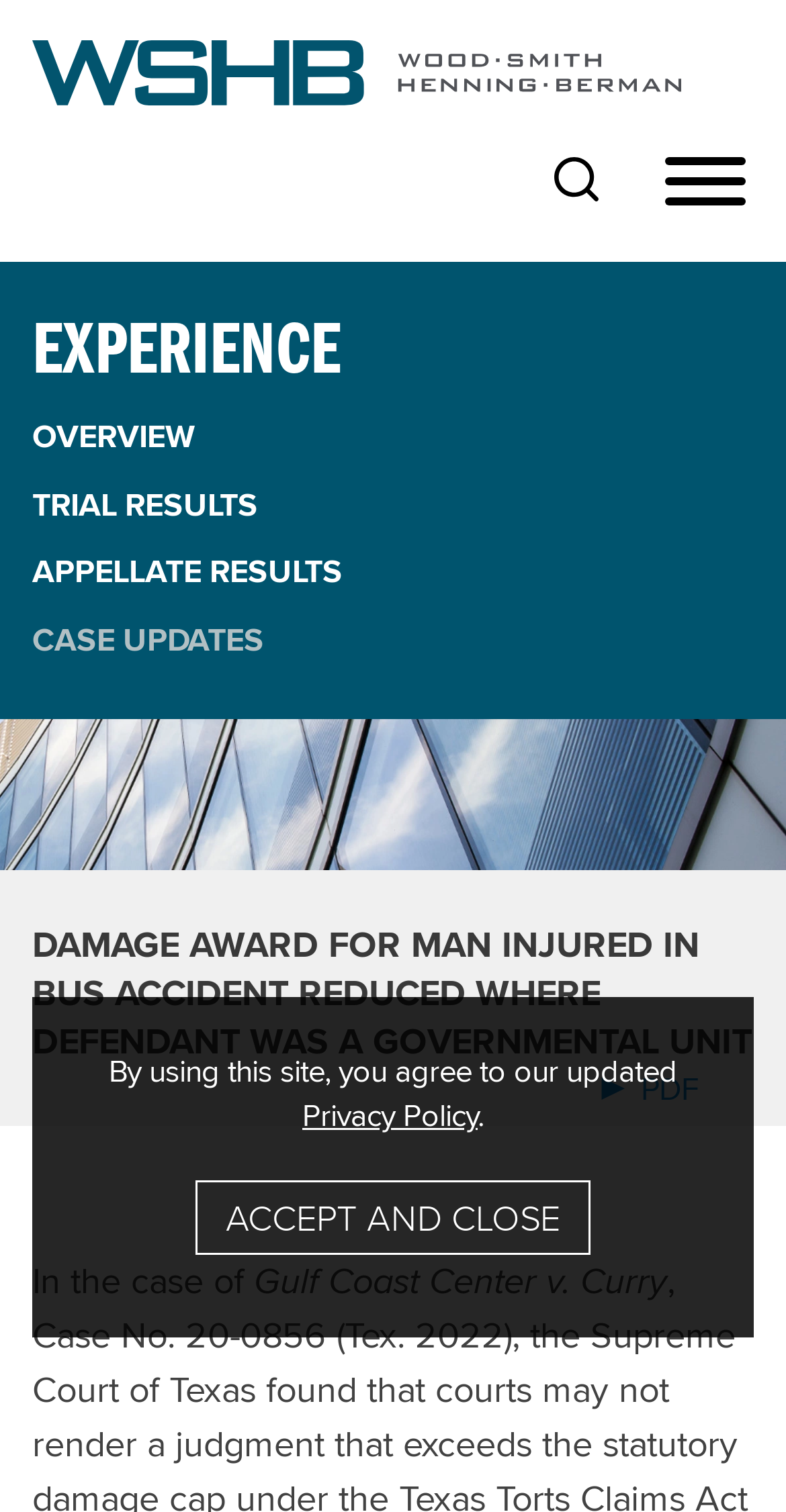What is the type of case described?
Provide an in-depth answer to the question, covering all aspects.

Based on the webpage content, specifically the heading 'DAMAGE AWARD FOR MAN INJURED IN BUS ACCIDENT REDUCED WHERE DEFENDANT WAS A GOVERNMENTAL UNIT', it can be inferred that the type of case being described is a bus accident.